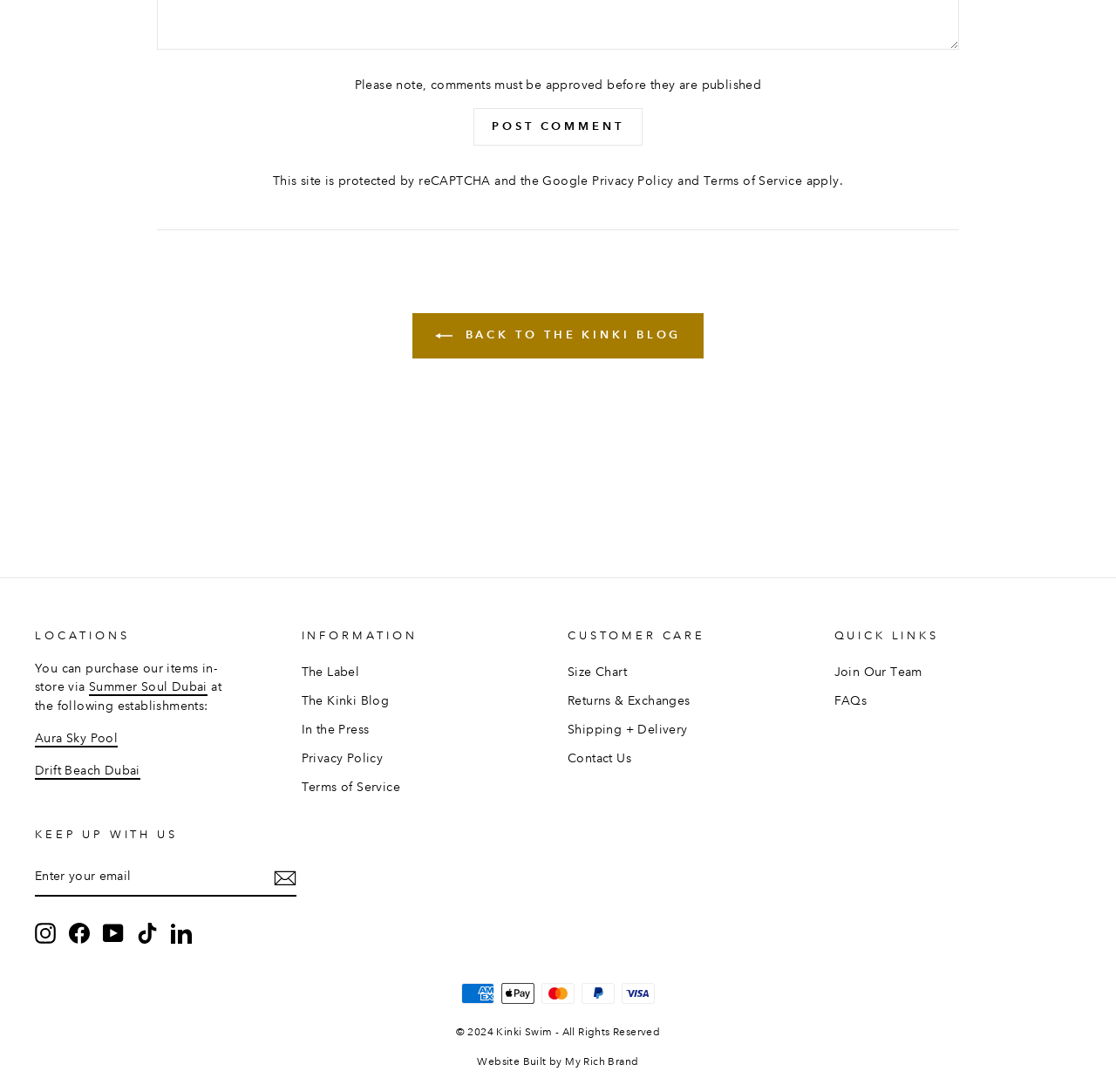Determine the bounding box coordinates of the element's region needed to click to follow the instruction: "Search for something". Provide these coordinates as four float numbers between 0 and 1, formatted as [left, top, right, bottom].

None